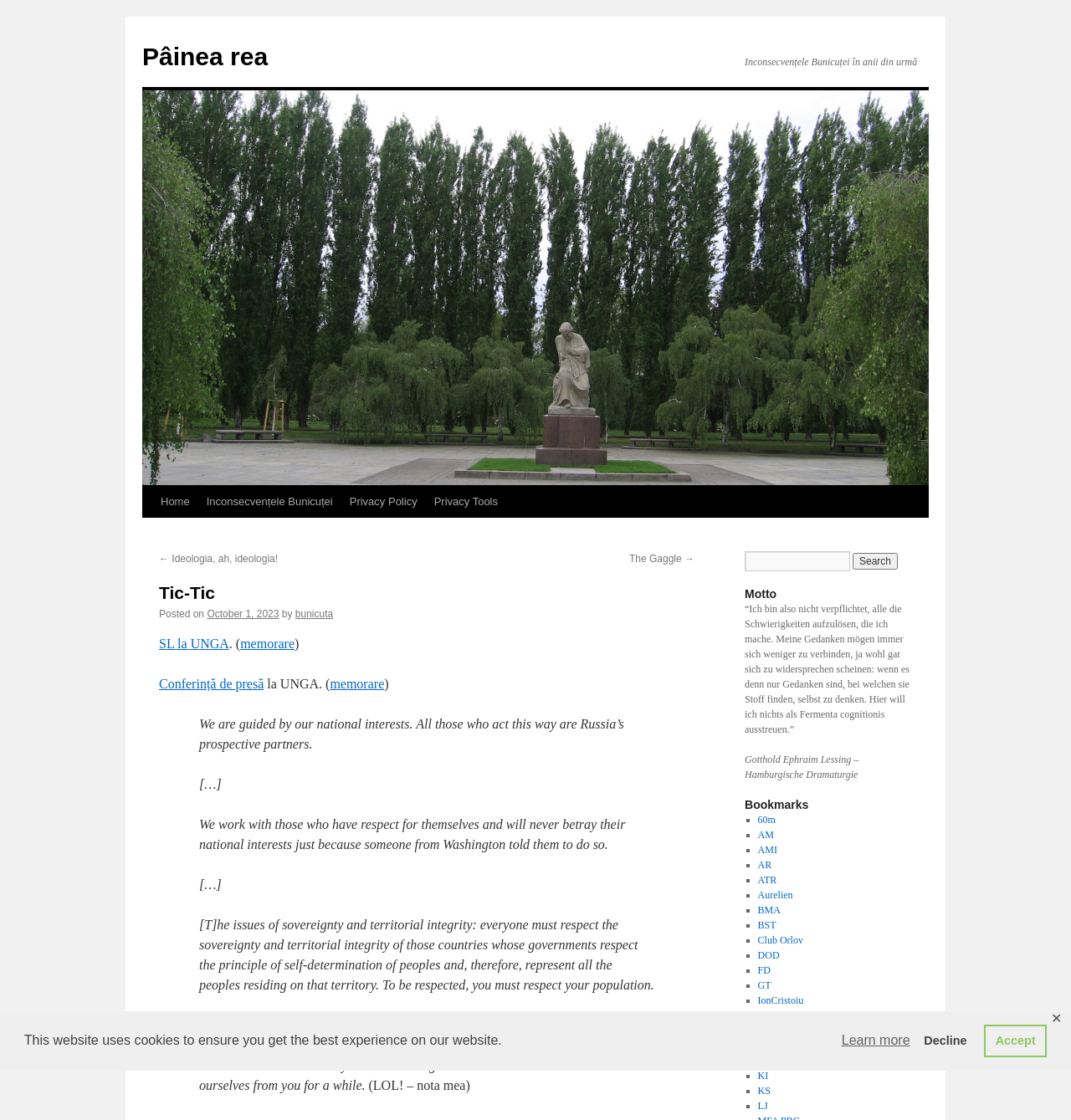Offer a comprehensive description of the webpage’s content and structure.

This webpage is titled "Tic-Tic | Pâinea rea" and has a prominent cookie consent dialog at the bottom of the page, which includes buttons to learn more about cookies, deny cookies, and allow cookies. 

Above the cookie consent dialog, there is a header section with a link to "Pâinea rea" and an image with the same title. Below the header, there is a section with a heading "Tic-Tic" and a block of text that appears to be a quote or a passage from a speech. The text is divided into several paragraphs and includes a notation "LOL! – nota mea" at the end.

To the right of the quote, there is a search bar with a textbox and a search button. Below the search bar, there is a section with a heading "Motto" that includes a quote from Gotthold Ephraim Lessing. 

Further down the page, there is a section with a heading "Bookmarks" that lists several links, each preceded by a bullet point marker. The links are labeled with abbreviations such as "60m", "AM", "AMI", and so on.

At the top of the page, there is a navigation menu with links to "Home", "Inconsecvențele Bunicuței", "Privacy Policy", and "Privacy Tools". The "Privacy Tools" link has a dropdown menu with additional links. There is also a link to "Skip to content" at the top of the page.